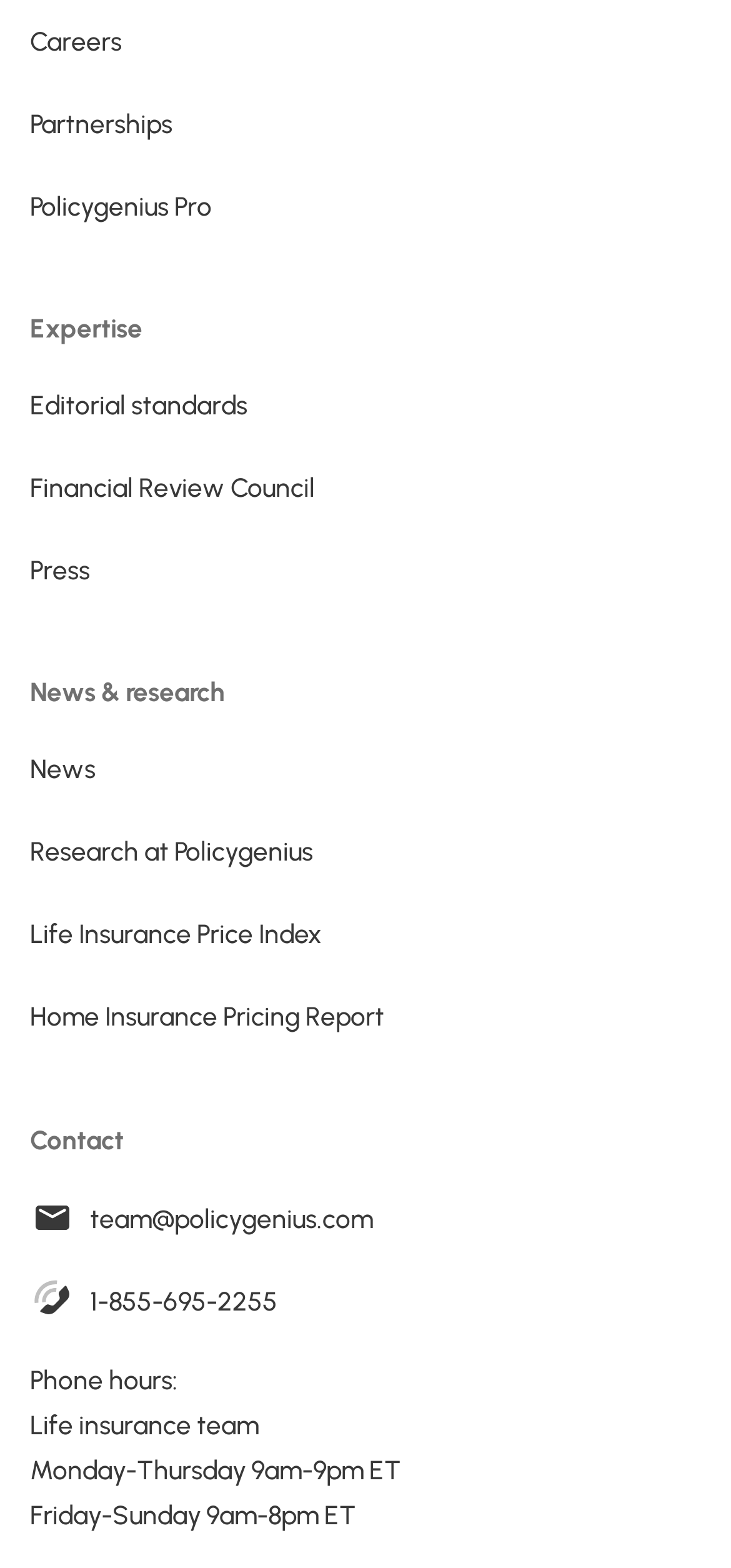Could you provide the bounding box coordinates for the portion of the screen to click to complete this instruction: "Click on Careers"?

[0.041, 0.011, 0.959, 0.045]